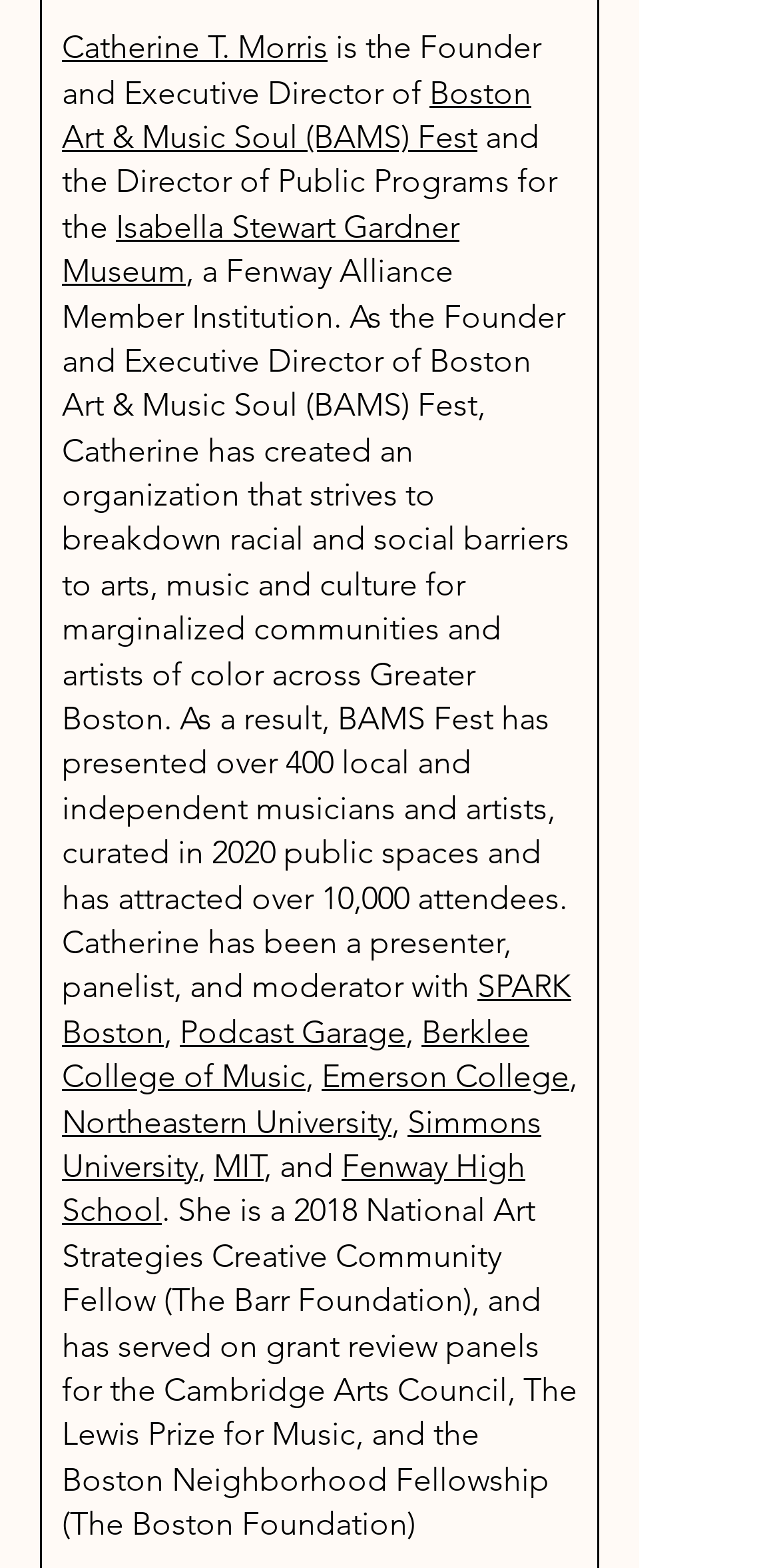Respond to the question below with a single word or phrase:
What institutions has Catherine been associated with?

Multiple institutions